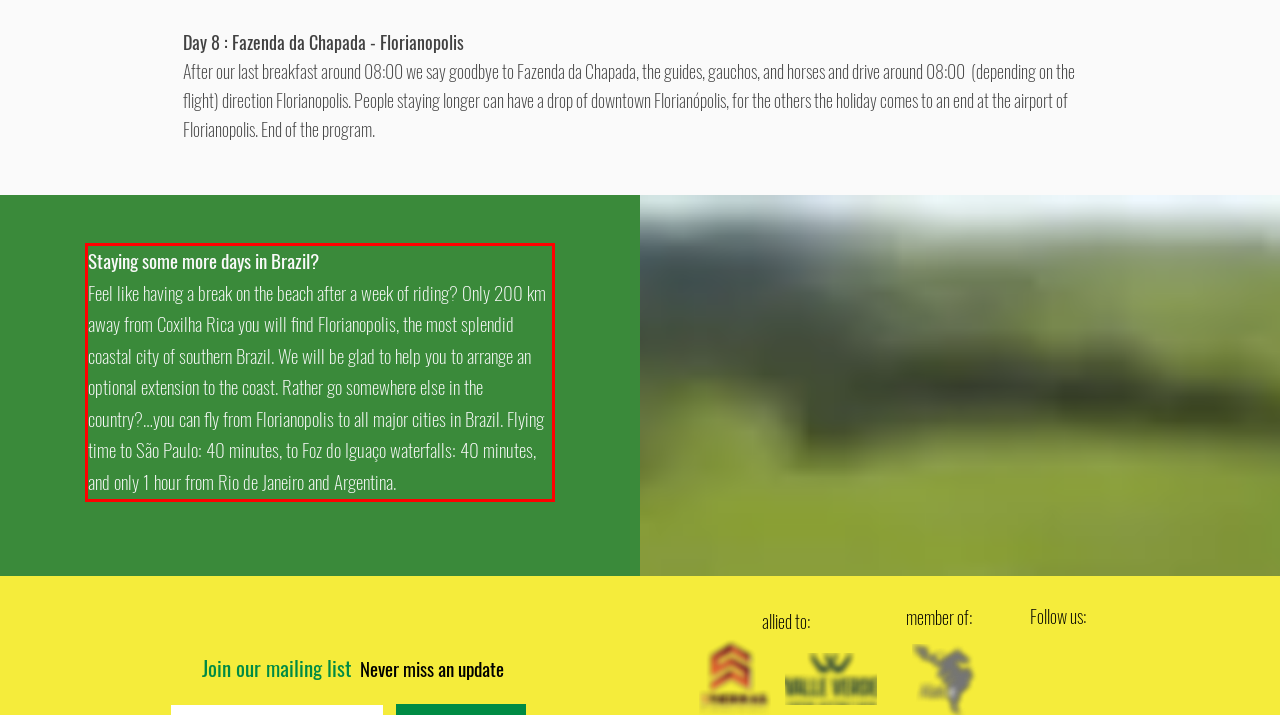Identify and transcribe the text content enclosed by the red bounding box in the given screenshot.

Staying some more days in Brazil? Feel like having a break on the beach after a week of riding? Only 200 km away from Coxilha Rica you will find Florianopolis, the most splendid coastal city of southern Brazil. We will be glad to help you to arrange an optional extension to the coast. Rather go somewhere else in the country?…you can fly from Florianopolis to all major cities in Brazil. Flying time to São Paulo: 40 minutes, to Foz do Iguaço waterfalls: 40 minutes, and only 1 hour from Rio de Janeiro and Argentina.